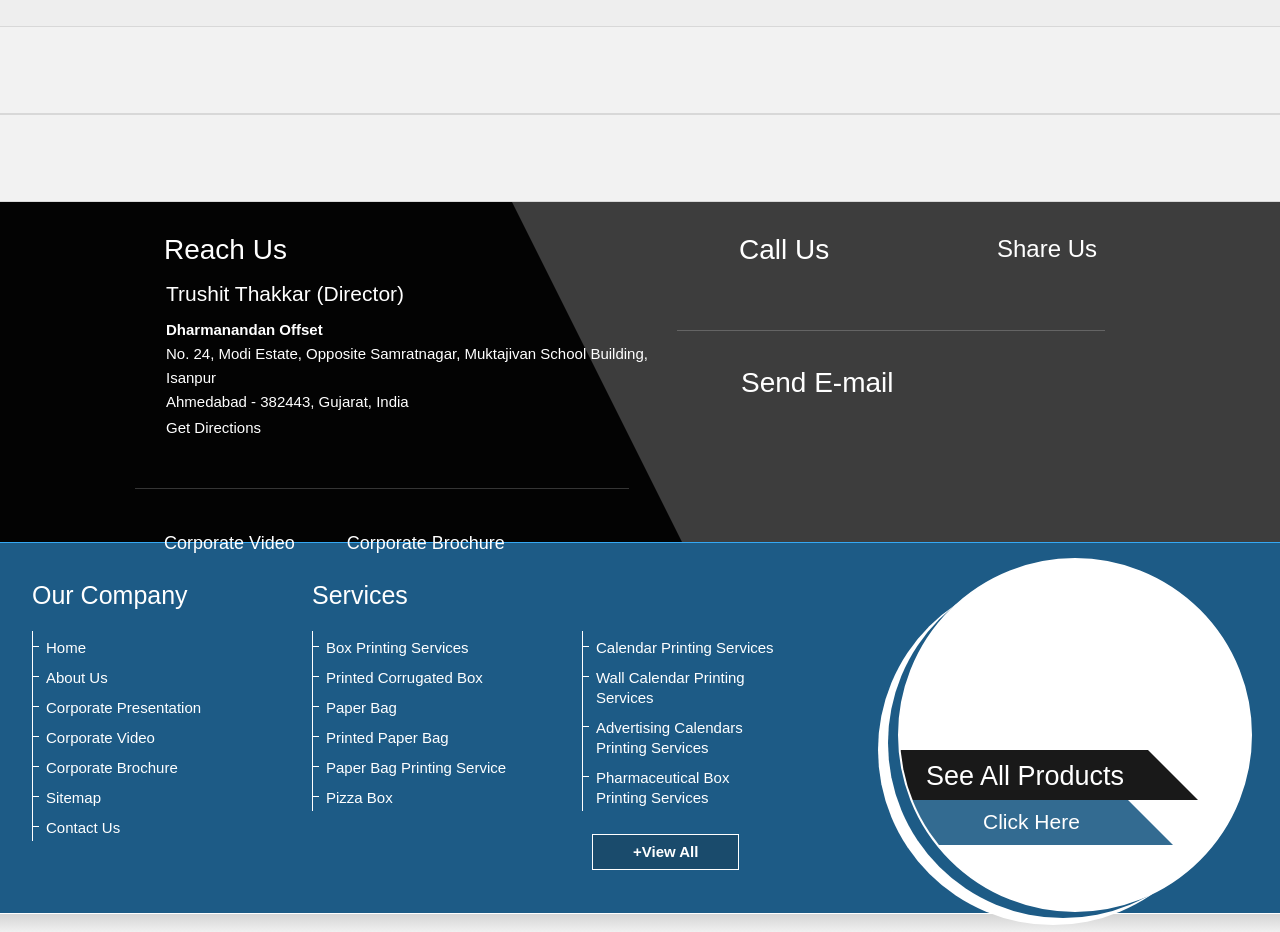Extract the bounding box coordinates for the UI element described as: "Sitemap".

[0.028, 0.845, 0.181, 0.867]